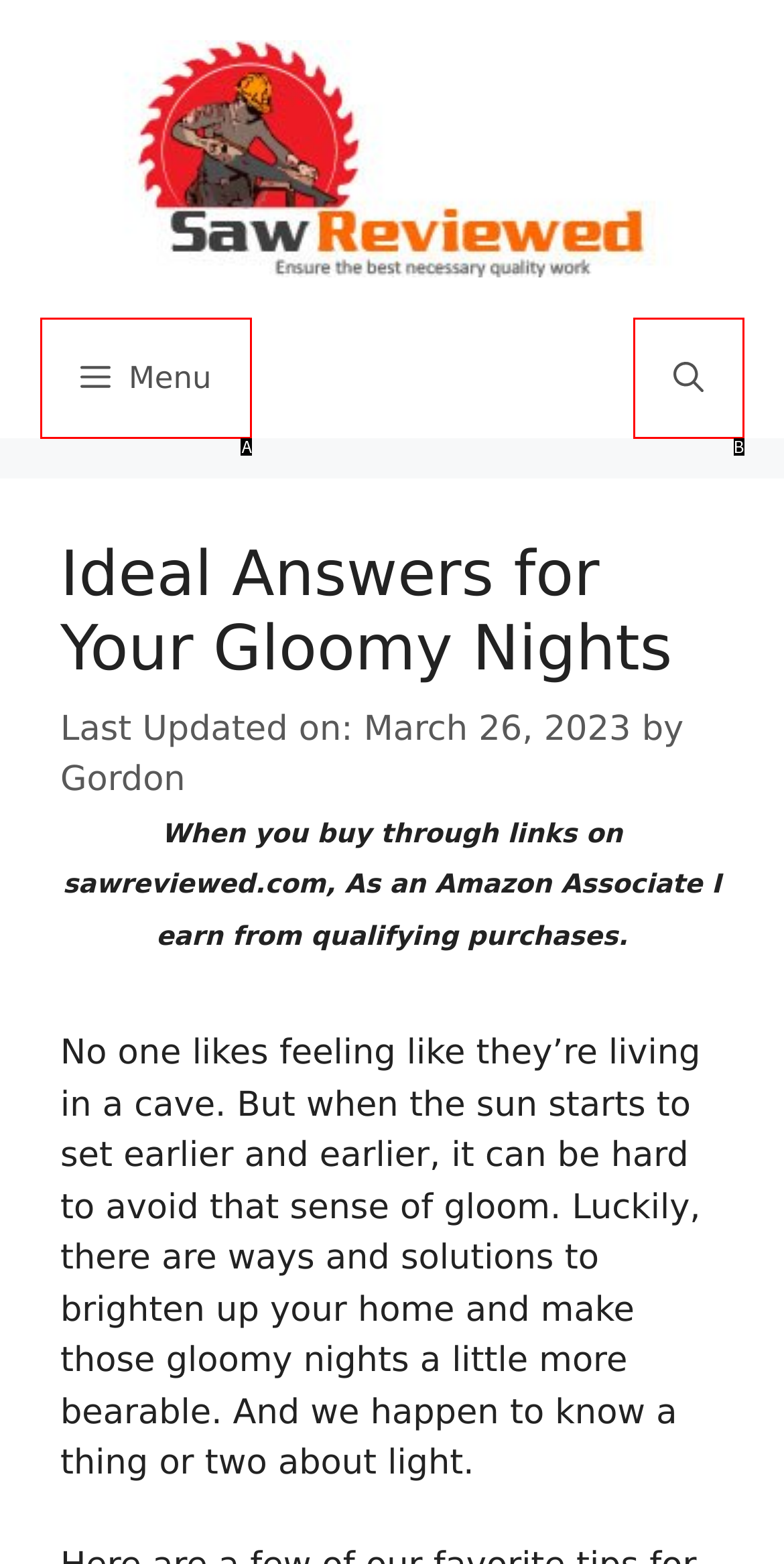Tell me which one HTML element best matches the description: aria-label="Open Search Bar"
Answer with the option's letter from the given choices directly.

B